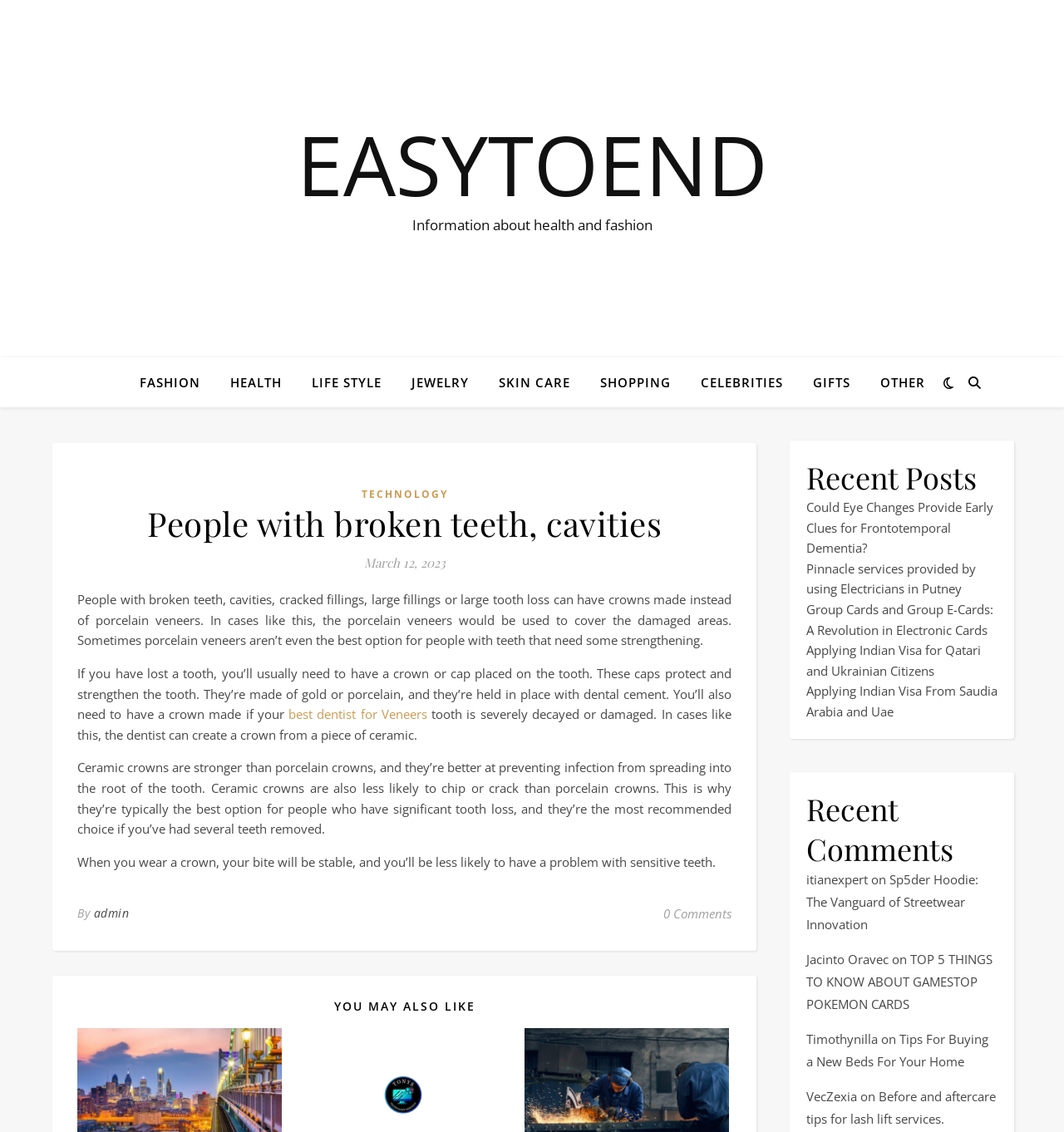Determine the bounding box coordinates for the area you should click to complete the following instruction: "Get more information about Funding".

None